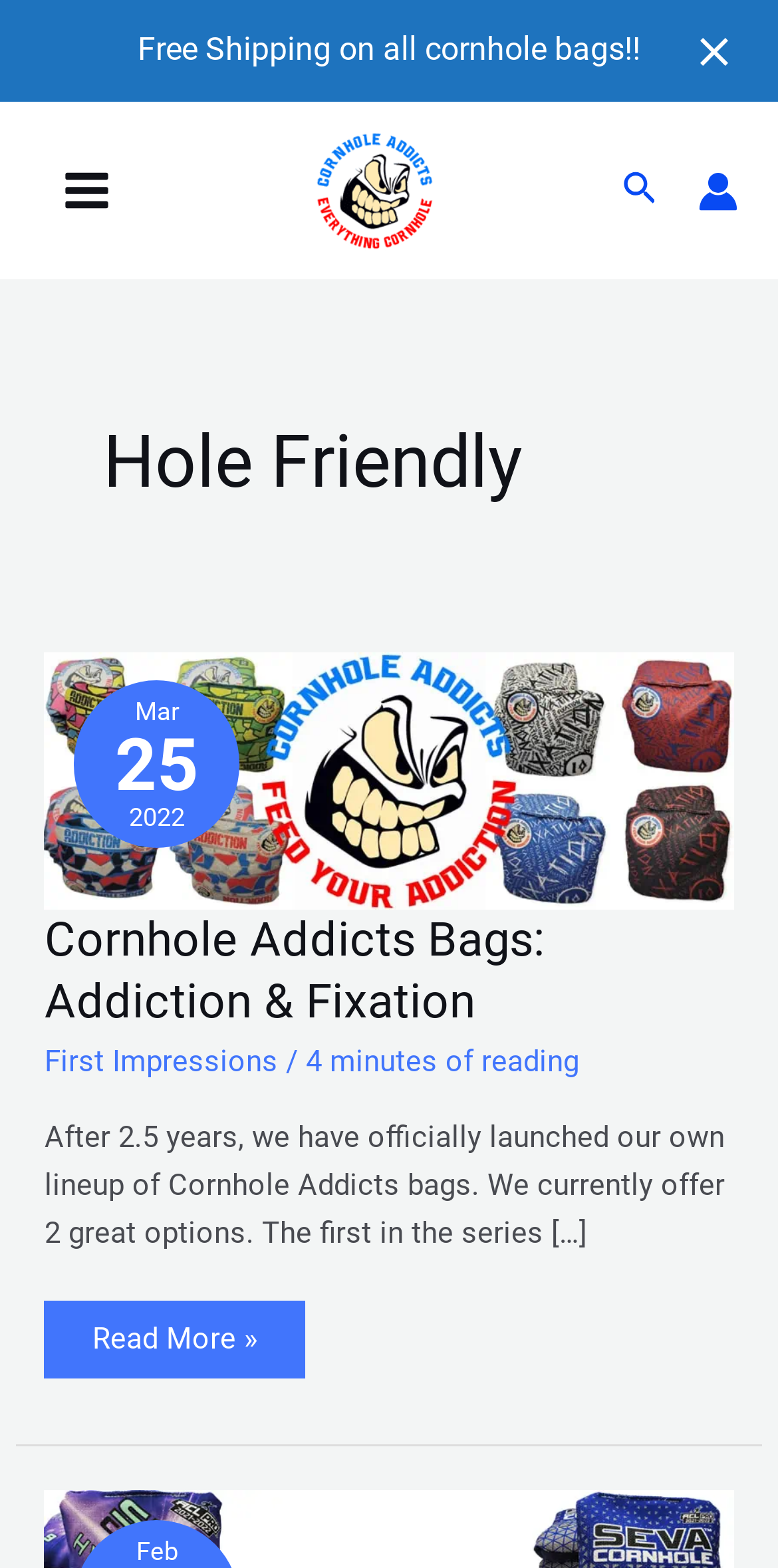Find the bounding box of the UI element described as: "Main Menu". The bounding box coordinates should be given as four float values between 0 and 1, i.e., [left, top, right, bottom].

[0.051, 0.092, 0.171, 0.152]